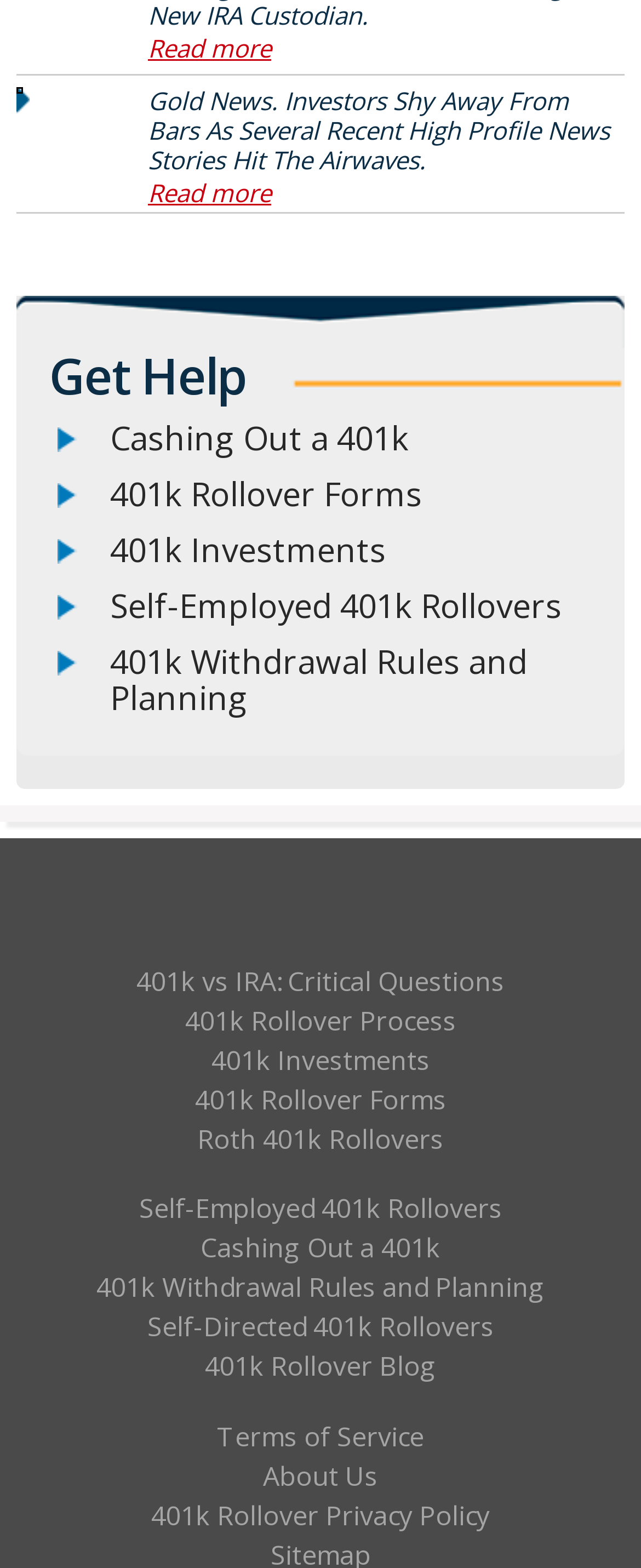Please find the bounding box coordinates of the clickable region needed to complete the following instruction: "Explore 401k vs IRA". The bounding box coordinates must consist of four float numbers between 0 and 1, i.e., [left, top, right, bottom].

[0.213, 0.614, 0.787, 0.637]